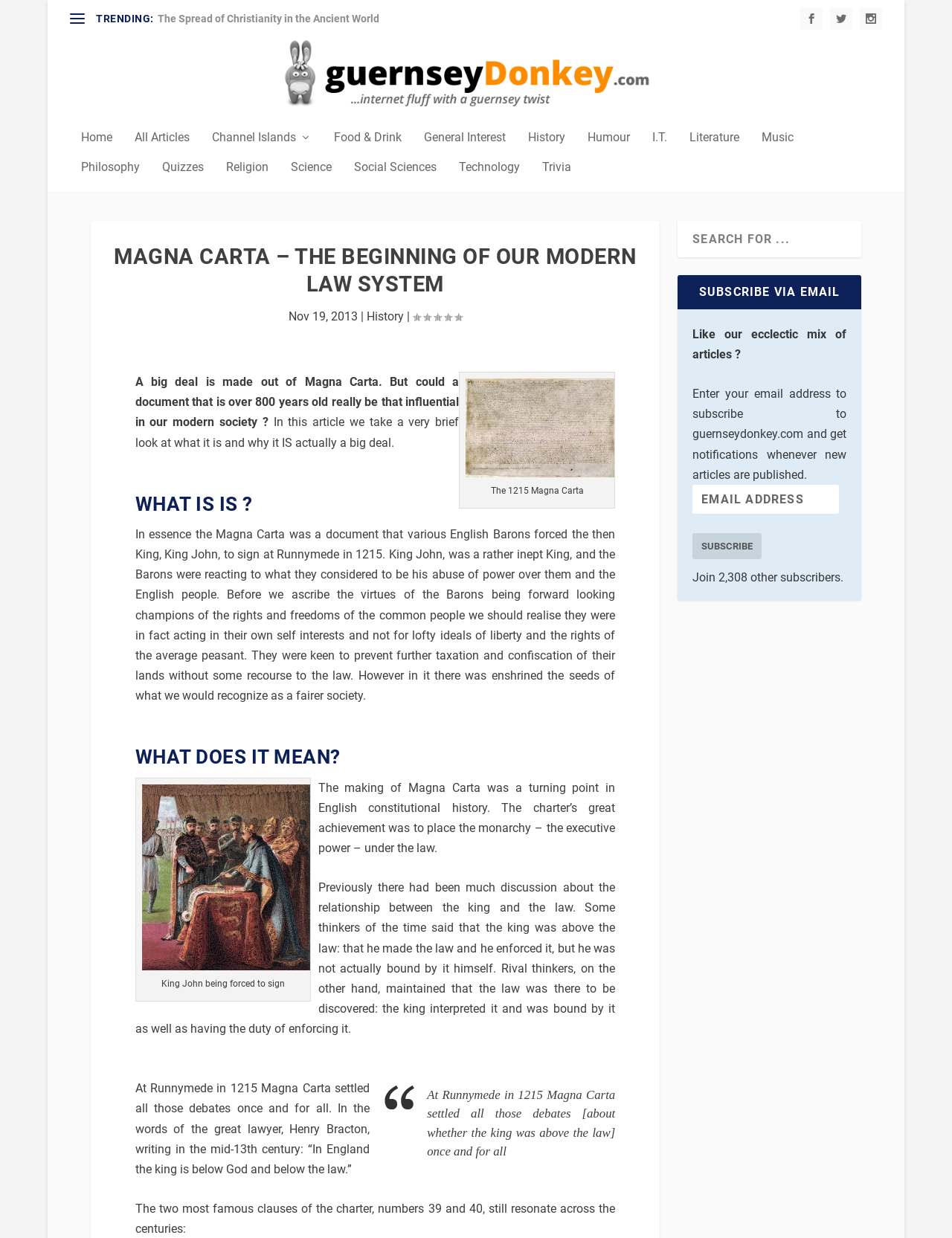Can you pinpoint the bounding box coordinates for the clickable element required for this instruction: "Subscribe to guernseydonkey.com via email"? The coordinates should be four float numbers between 0 and 1, i.e., [left, top, right, bottom].

[0.727, 0.392, 0.881, 0.415]